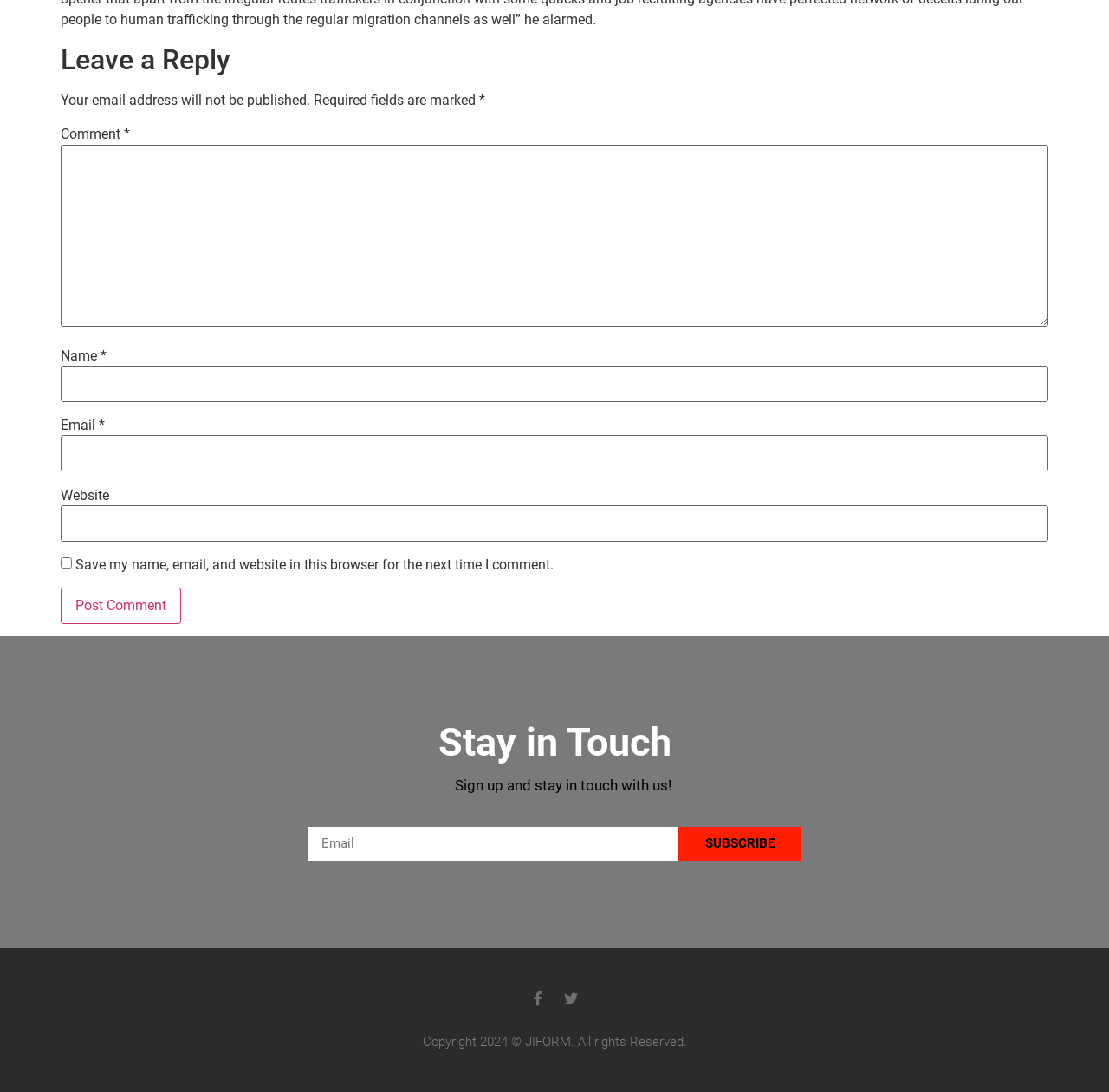Could you provide the bounding box coordinates for the portion of the screen to click to complete this instruction: "Enter your name"?

[0.055, 0.335, 0.945, 0.368]